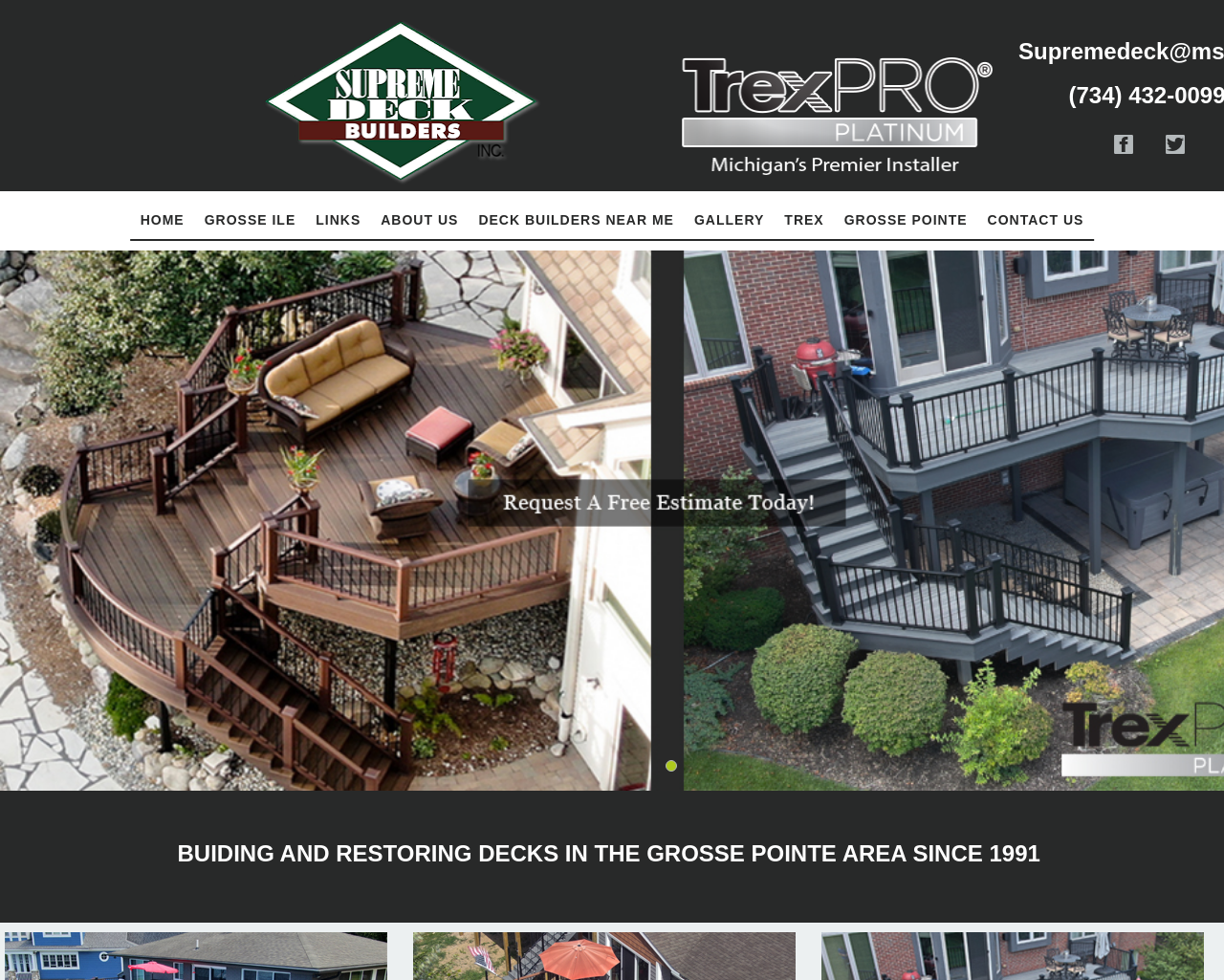What is the topic of the webpage?
Respond to the question with a well-detailed and thorough answer.

The webpage has a heading that mentions 'BUIDING AND RESTORING DECKS IN THE GROSSE POINTE AREA SINCE 1991', and there are links related to deck building, such as TREX and DECK BUILDERS NEAR ME, which suggests that the topic of the webpage is deck building.